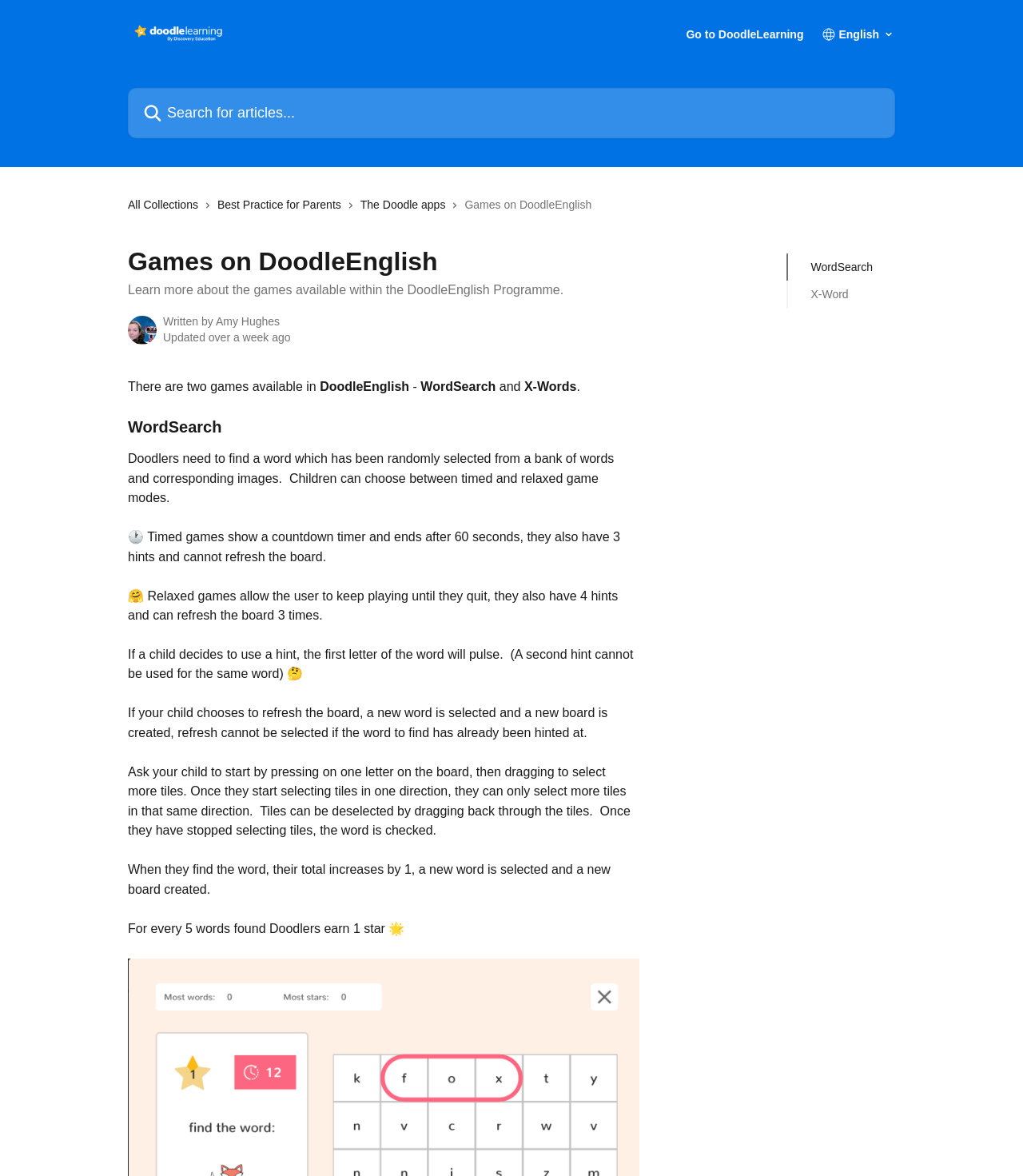Answer the question with a single word or phrase: 
What happens when a child finds a word in WordSearch?

Their total increases by 1